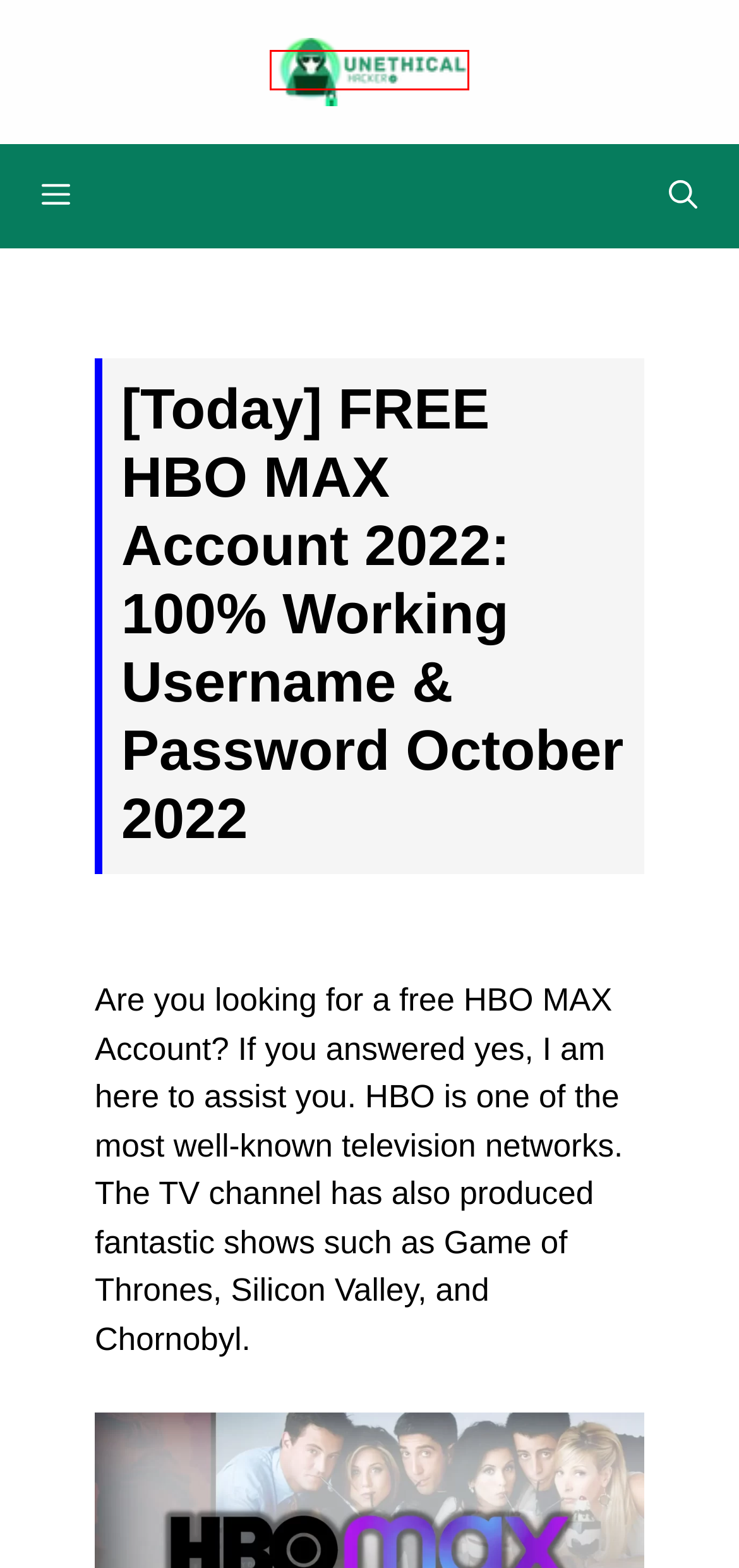You are provided with a screenshot of a webpage highlighting a UI element with a red bounding box. Choose the most suitable webpage description that matches the new page after clicking the element in the bounding box. Here are the candidates:
A. free hbo max account 2023 - Unethical Hacker
B. (September) Multifunctional Bin 2022 BIN Method  - Super Premium BIN FREE - Unethical Hacker
C. Home - Unethical Hacker
D. free hbo max account generator - Unethical Hacker
E. (Today) Canva Pro Premium Cookies 20 November 2023
F. hbo max accounts free - Unethical Hacker
G. Waybackurls – Best Wey to Fetch all the URLs with Tutorial 2023 - Unethical Hacker
H. free hbo max accounts 2023 - Unethical Hacker

C